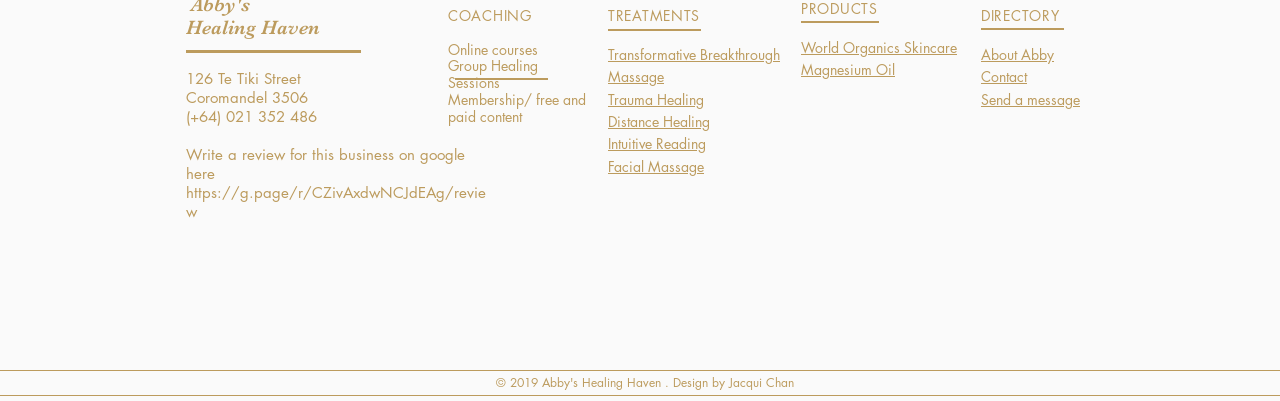What is the name of the person mentioned on the webpage?
Please provide a comprehensive answer based on the visual information in the image.

I found the name of the person mentioned on the webpage by looking at the heading elements that contain the person's name, such as 'About Abby'. This heading is located under the 'DIRECTORY' heading.